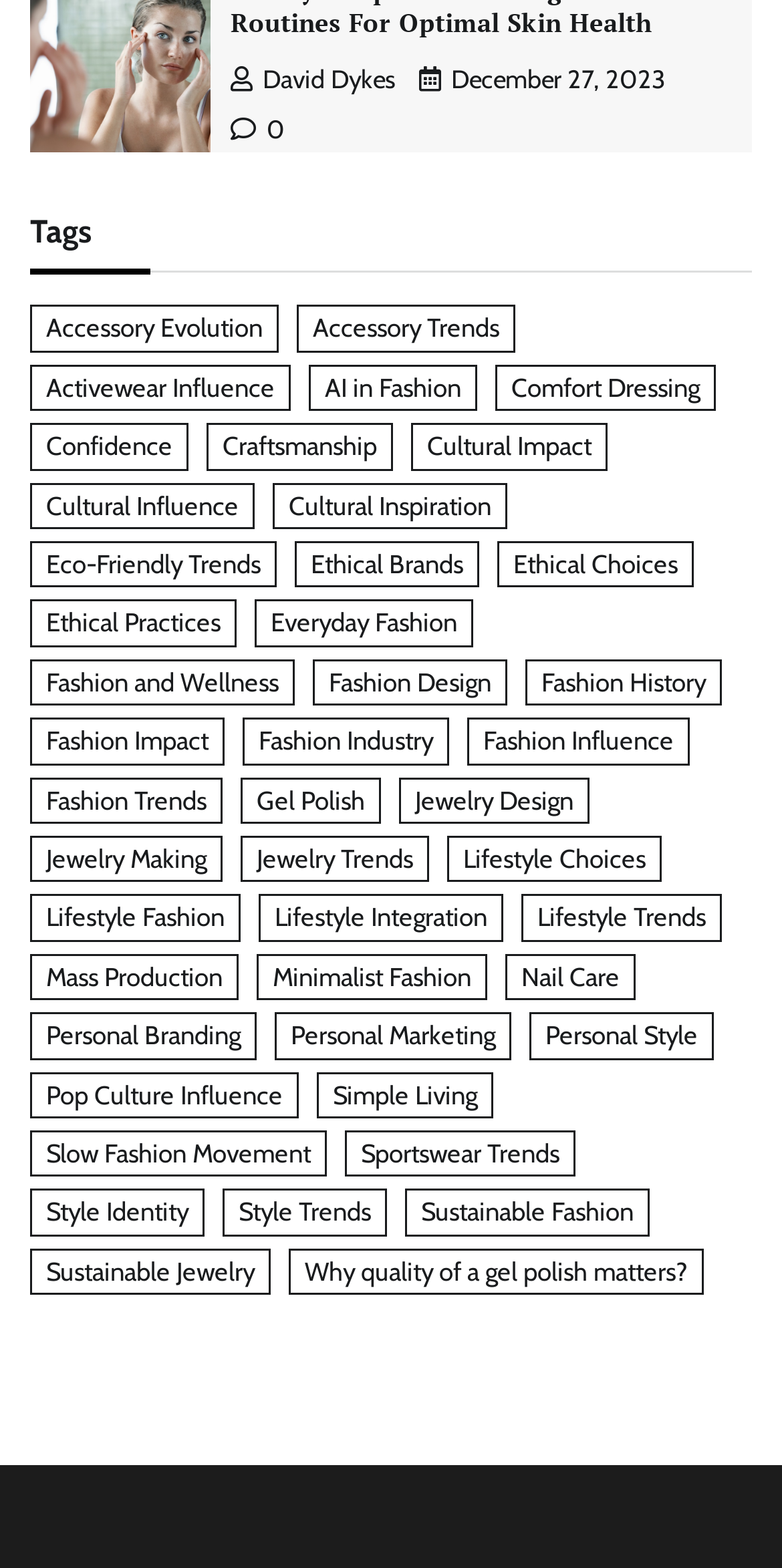How many tags are available?
Respond to the question with a well-detailed and thorough answer.

I counted the number of links under the 'Tags' heading, and there are 34 links, each representing a tag.